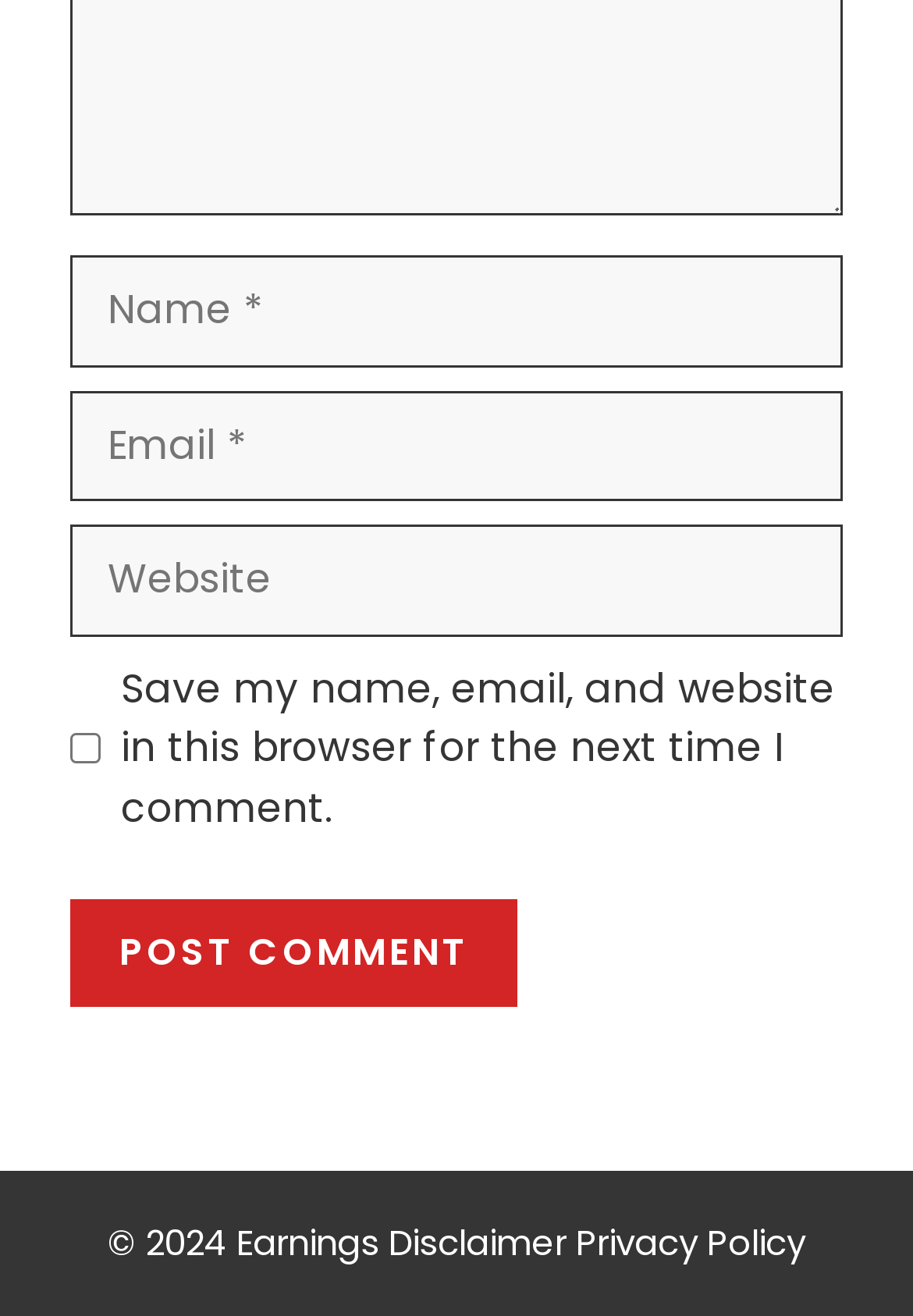Refer to the screenshot and give an in-depth answer to this question: What is the year in the copyright text?

The StaticText element with the text '© 2024' has a bounding box coordinates [0.118, 0.924, 0.259, 0.962], indicating that the year in the copyright text is 2024.